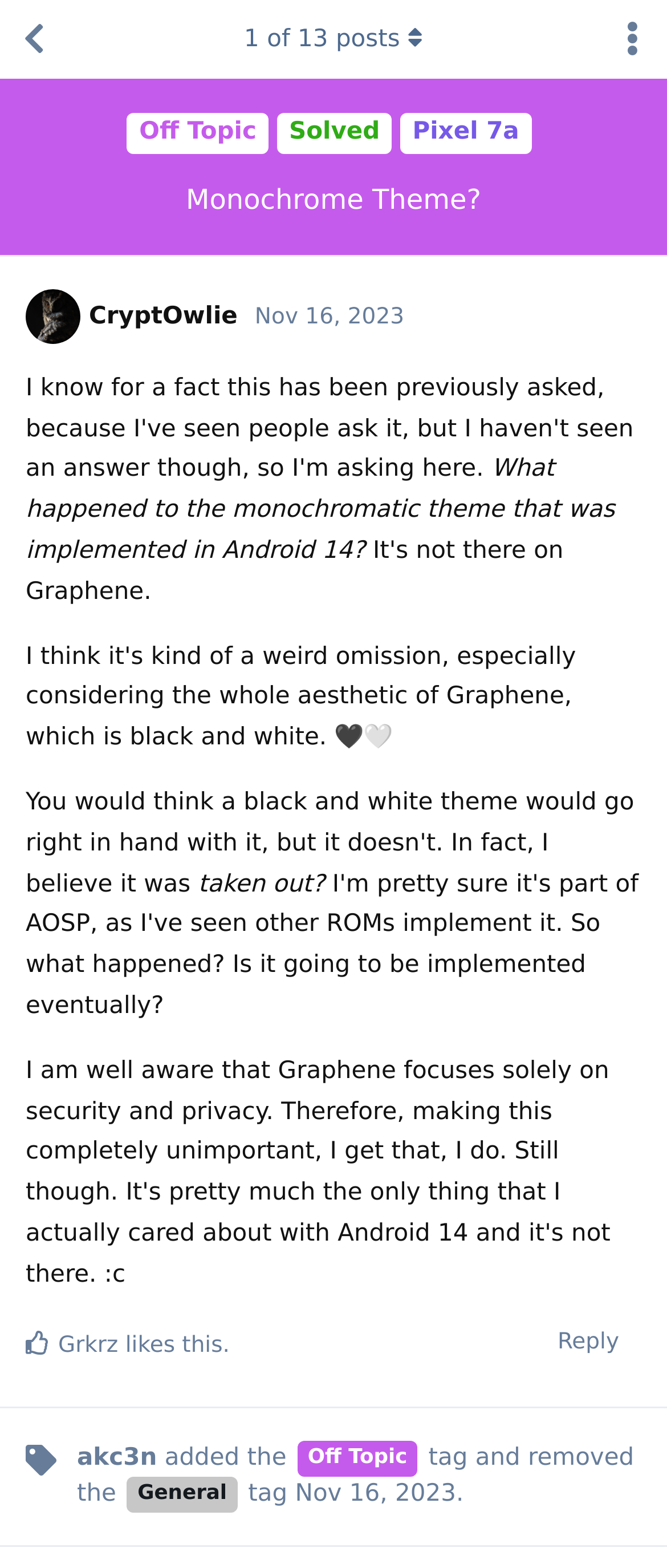Please reply with a single word or brief phrase to the question: 
Who started this discussion?

CryptOwlie